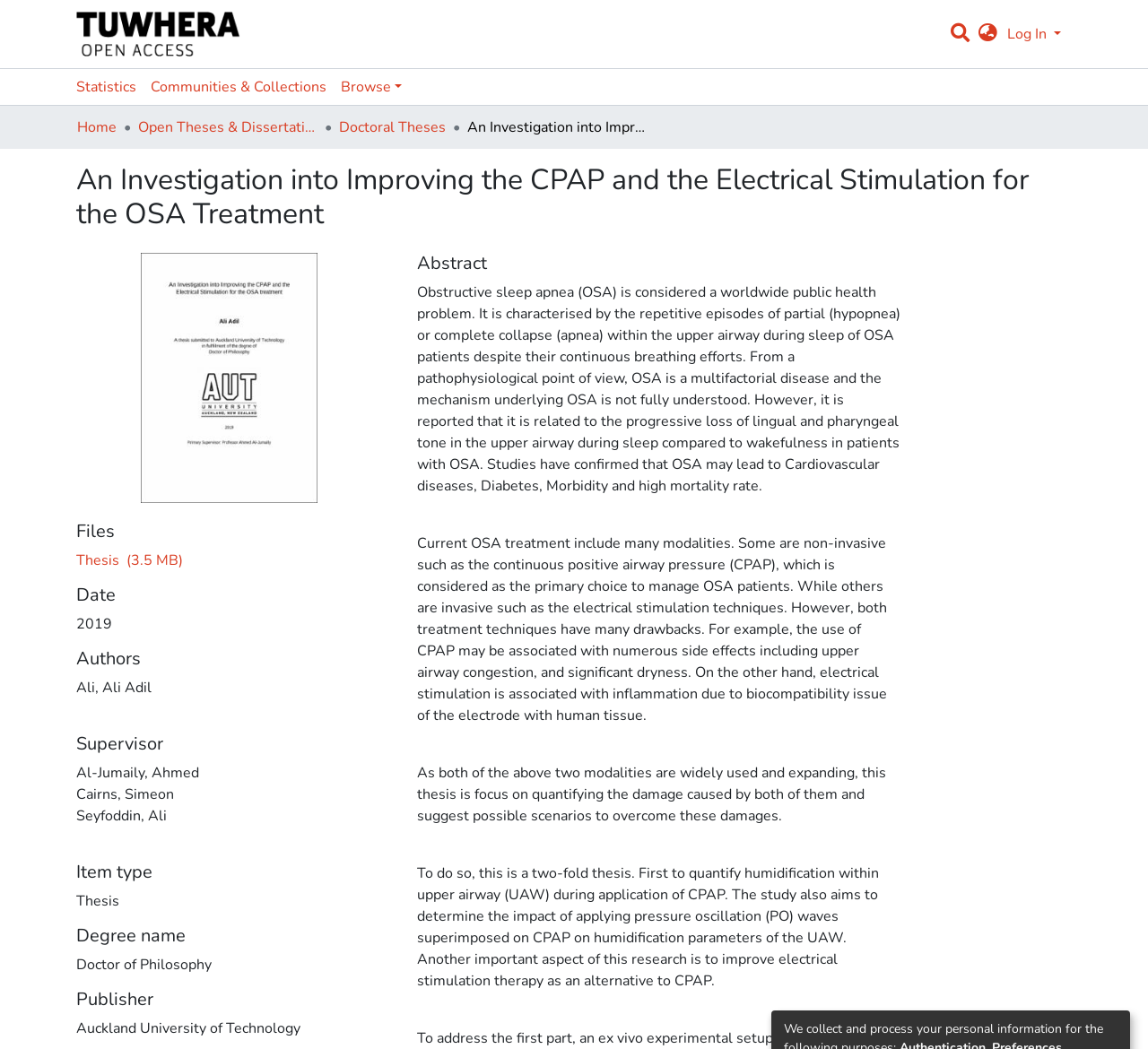Provide a comprehensive description of the webpage.

This webpage appears to be a research thesis page, with a focus on improving the treatment of obstructive sleep apnea (OSA). At the top left corner, there is a repository logo, and next to it, a user profile bar with a search function and a language switch button. On the top right corner, there is a "Log In" button.

Below the top navigation bar, there is a main navigation bar with links to "Statistics", "Communities & Collections", and "Browse". Underneath, there is a breadcrumb navigation bar showing the path from "Home" to "Open Theses & Dissertations" to "Doctoral Theses" and finally to the current page, "An Investigation into Improving the CPAP and the Electrical Stimulation for the OSA Treatment".

The main content of the page is divided into several sections. The first section displays the title of the thesis, "An Investigation into Improving the CPAP and the Electrical Stimulation for the OSA Treatment", followed by a link to download the thesis file.

The next section is labeled "Files", and it contains a link to download the thesis file again. Below that, there are sections for "Date", "Authors", "Supervisor", "Item type", "Degree name", "Publisher", and "Abstract". The "Abstract" section contains a lengthy text describing the research topic, which is about improving the treatment of OSA using CPAP and electrical stimulation techniques.

Throughout the page, there are several headings and links, but no images other than the repository logo at the top left corner. The overall layout is organized, with clear headings and concise text, making it easy to navigate and understand the content.